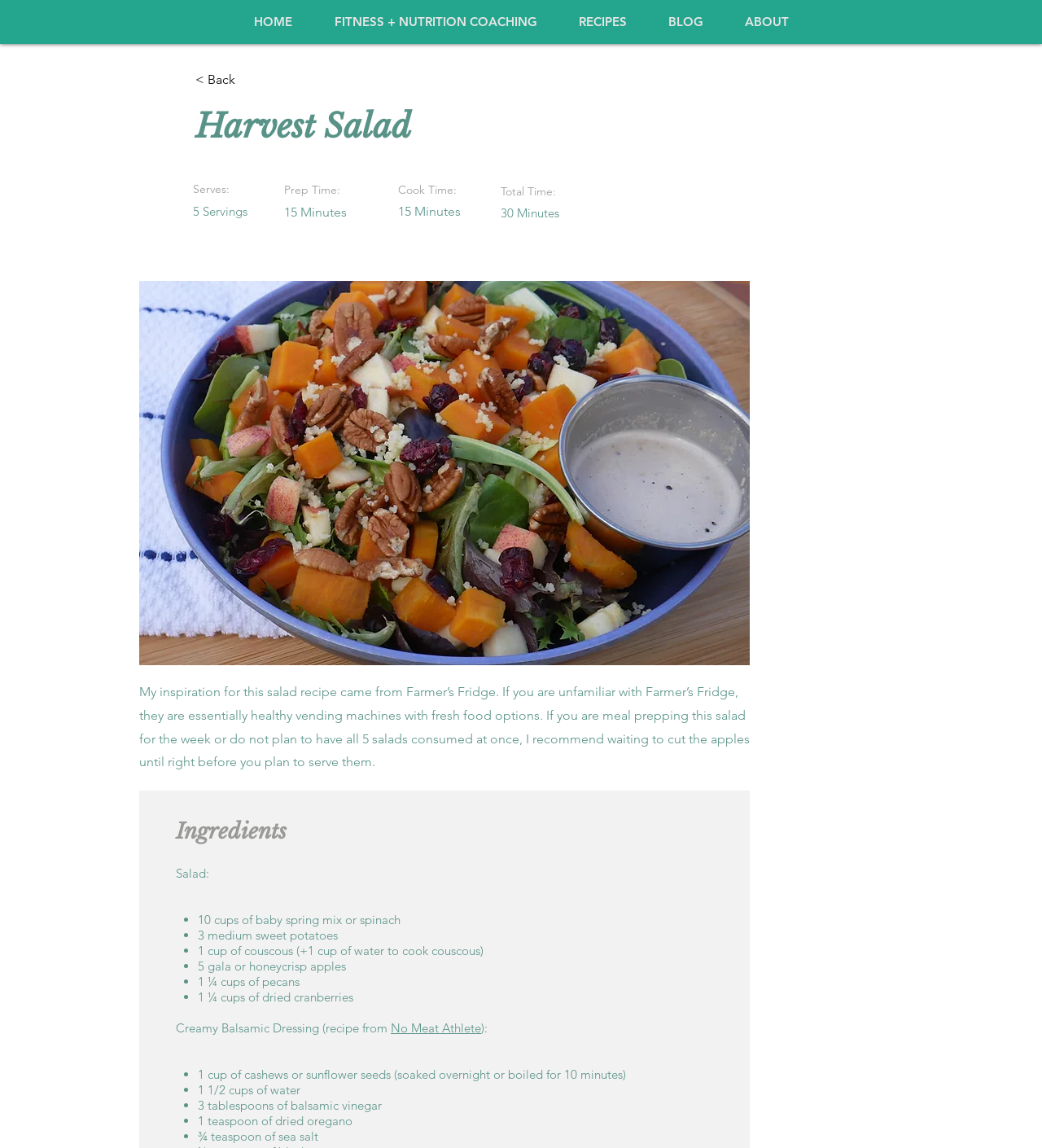What is the name of the salad recipe?
Using the information from the image, answer the question thoroughly.

The name of the salad recipe is mentioned in the heading 'Harvest Salad' at the top of the webpage, which is also the title of the webpage.